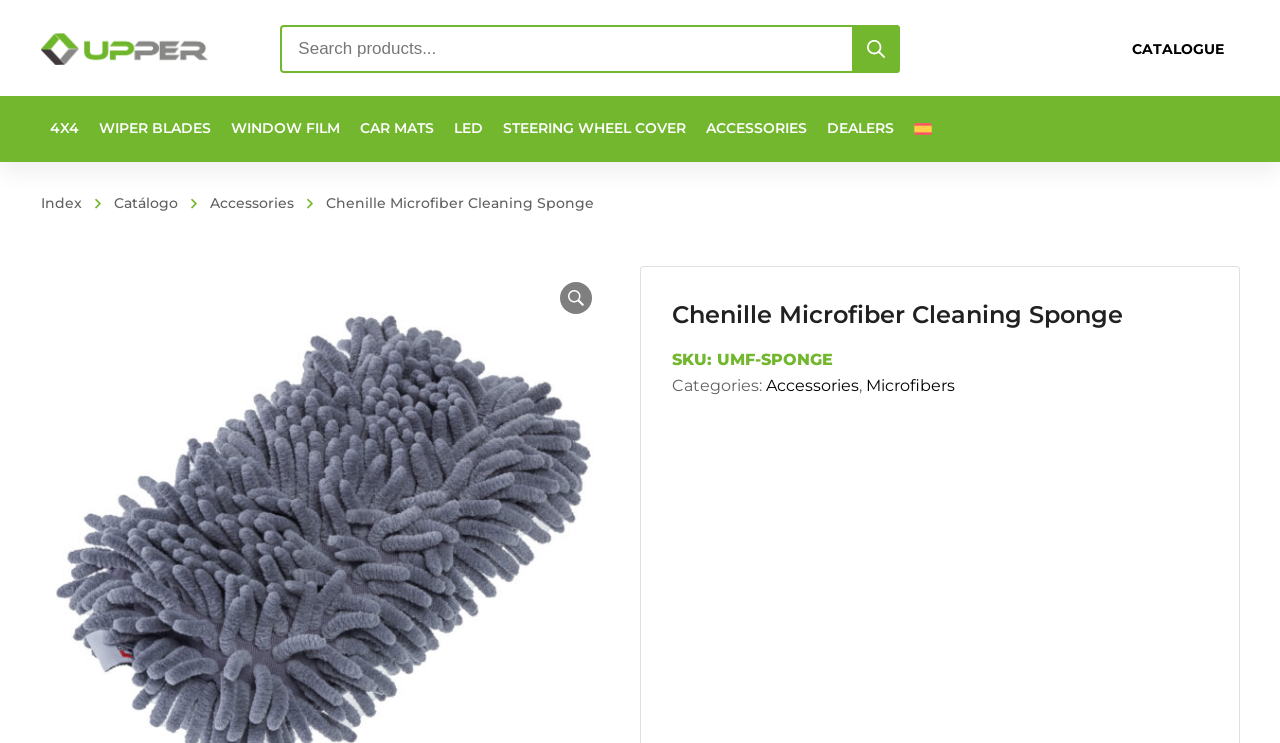Identify the bounding box coordinates for the UI element mentioned here: "Selections 0". Provide the coordinates as four float values between 0 and 1, i.e., [left, top, right, bottom].

None